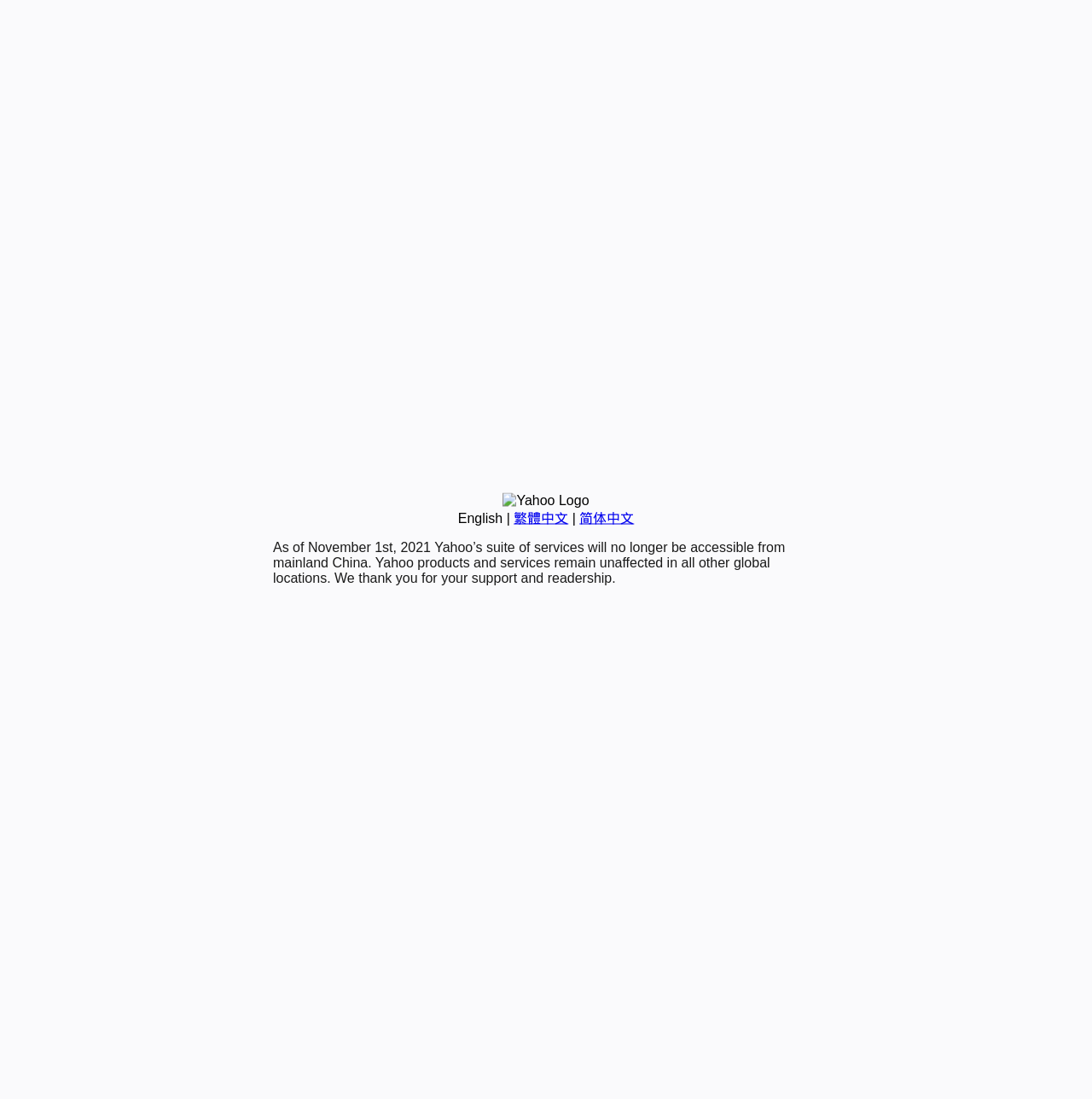Using the element description 简体中文, predict the bounding box coordinates for the UI element. Provide the coordinates in (top-left x, top-left y, bottom-right x, bottom-right y) format with values ranging from 0 to 1.

[0.531, 0.465, 0.581, 0.478]